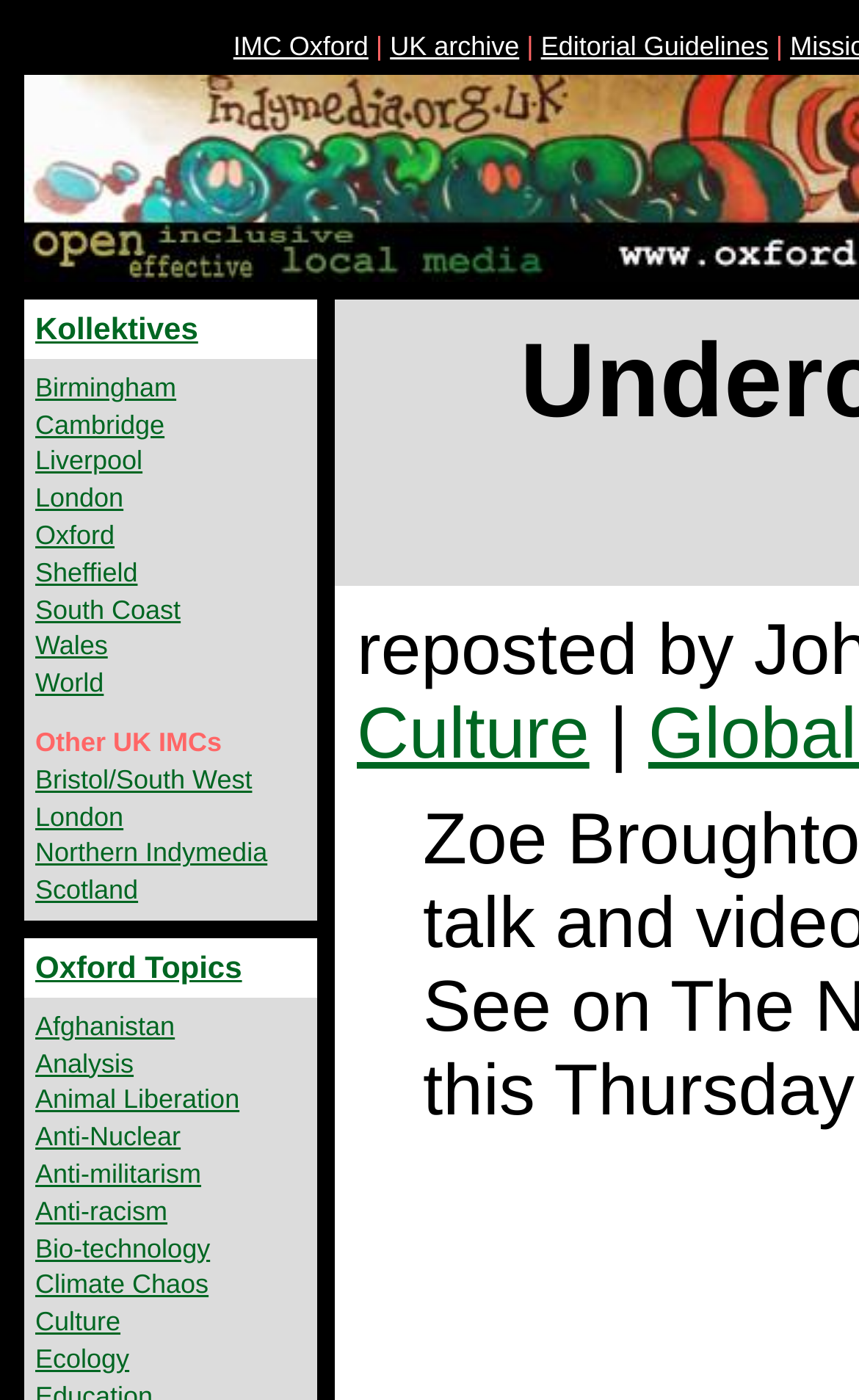How many links are under Kollektives?
From the screenshot, provide a brief answer in one word or phrase.

11